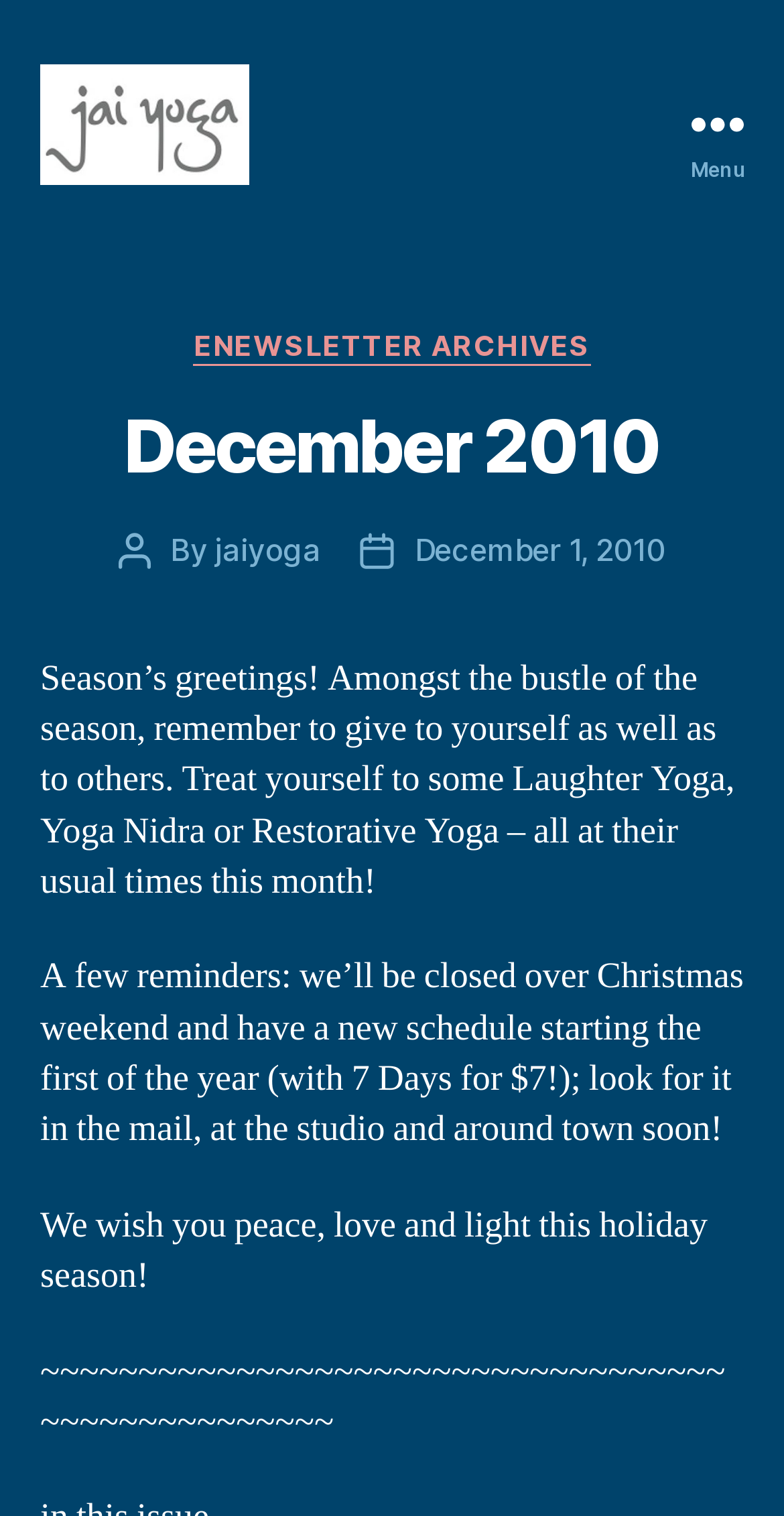Given the description "jaiyoga", determine the bounding box of the corresponding UI element.

[0.274, 0.349, 0.408, 0.375]